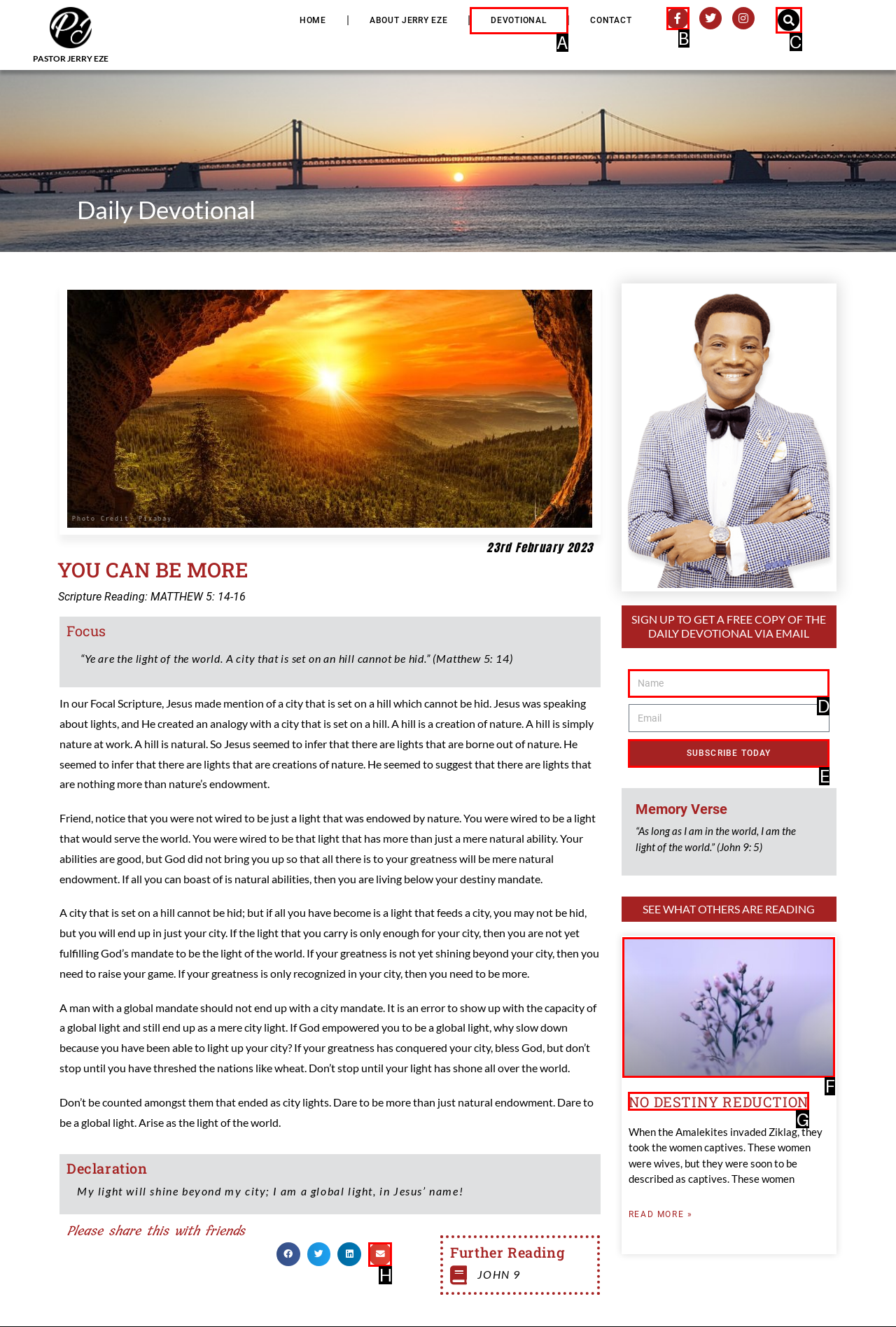With the description: aria-label="Share on email", find the option that corresponds most closely and answer with its letter directly.

H